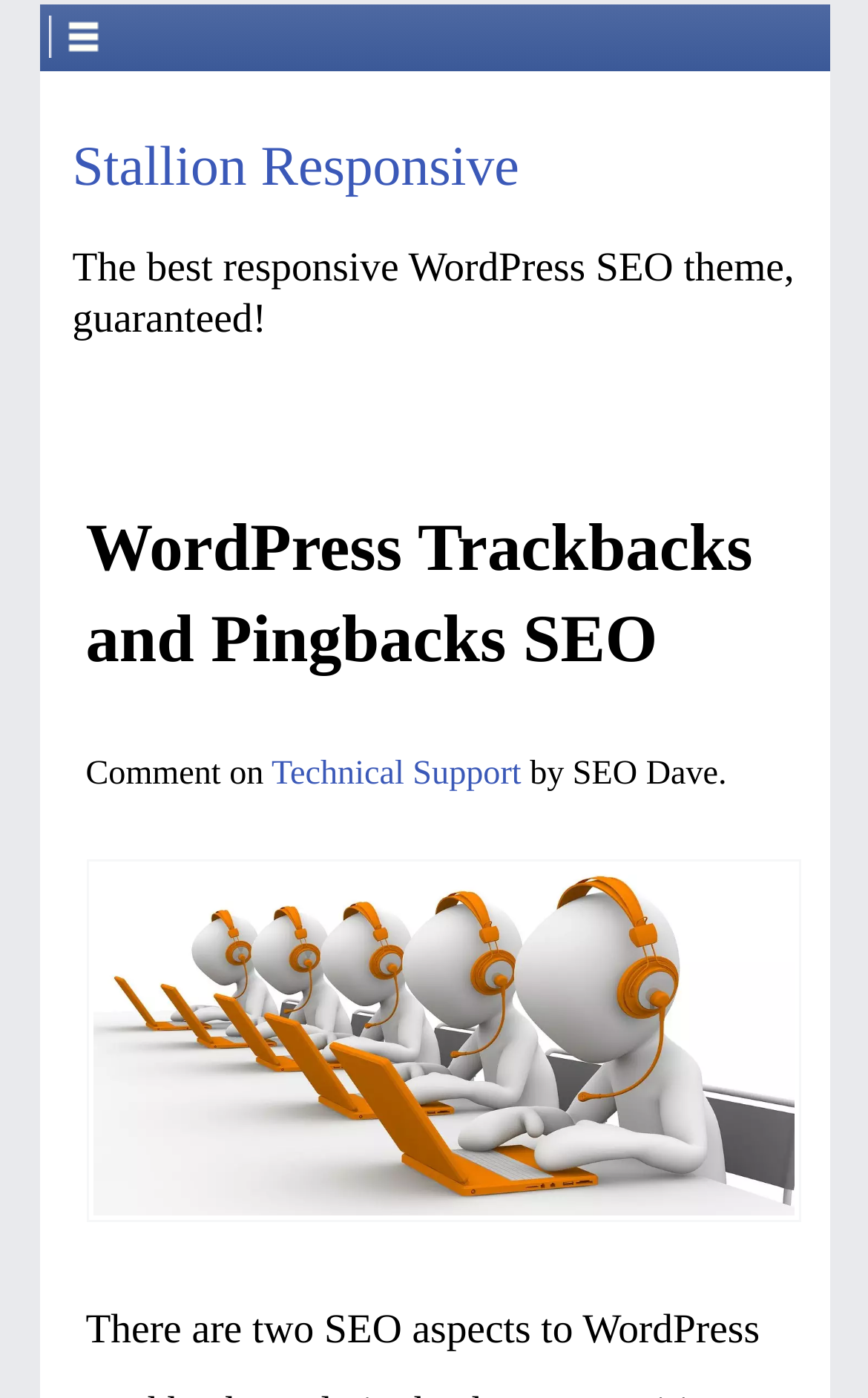Determine the bounding box for the described UI element: "Contact me".

None